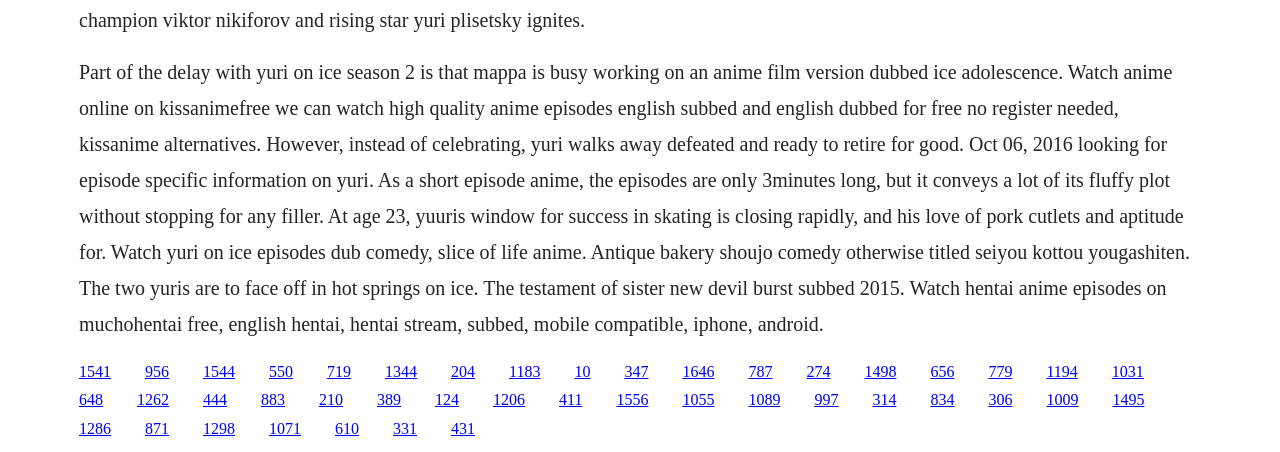Provide the bounding box coordinates of the HTML element described by the text: "December 2017".

None